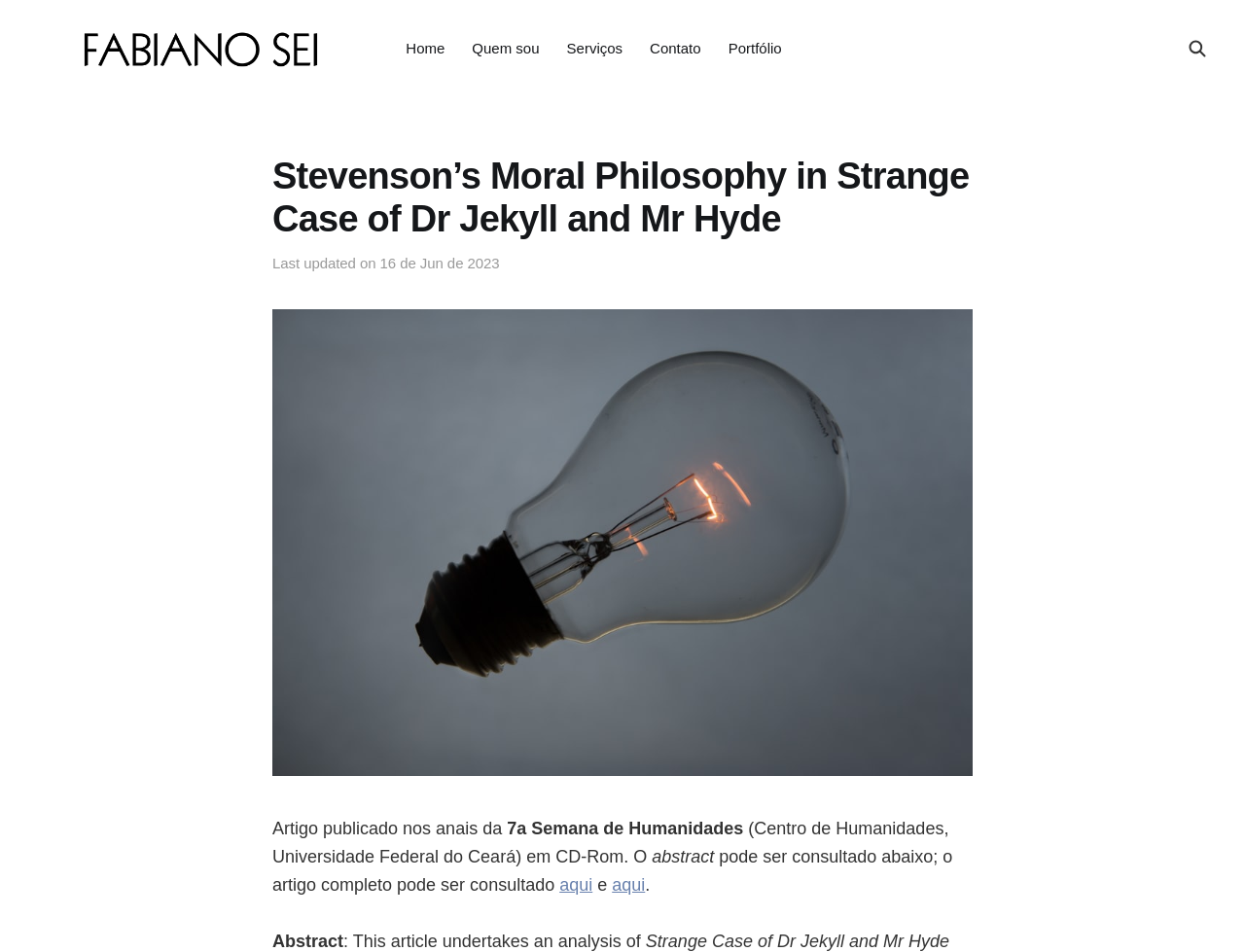Please locate the bounding box coordinates of the element that should be clicked to complete the given instruction: "read the full article".

[0.449, 0.919, 0.476, 0.94]